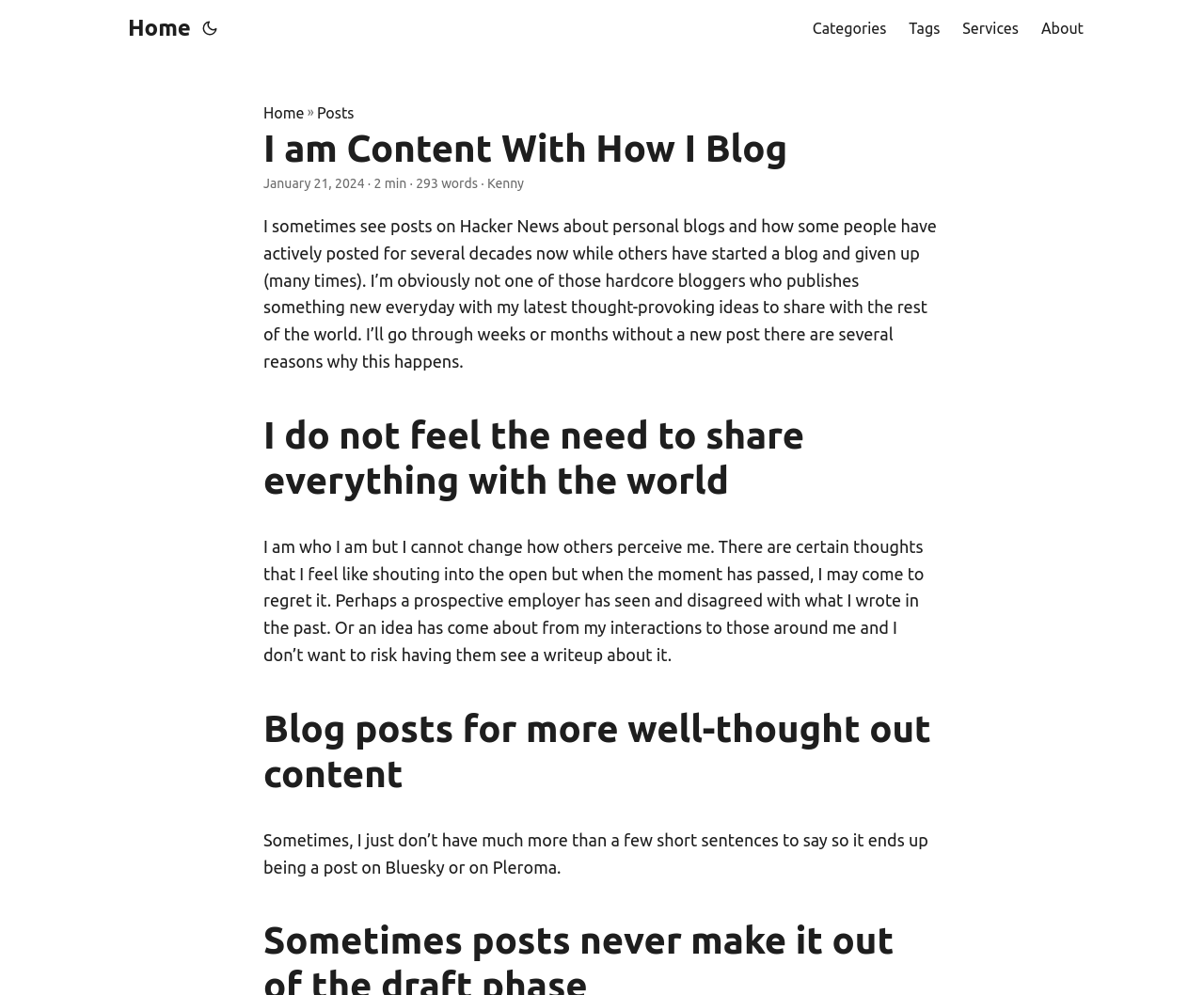Could you locate the bounding box coordinates for the section that should be clicked to accomplish this task: "go to home page".

[0.1, 0.0, 0.159, 0.057]